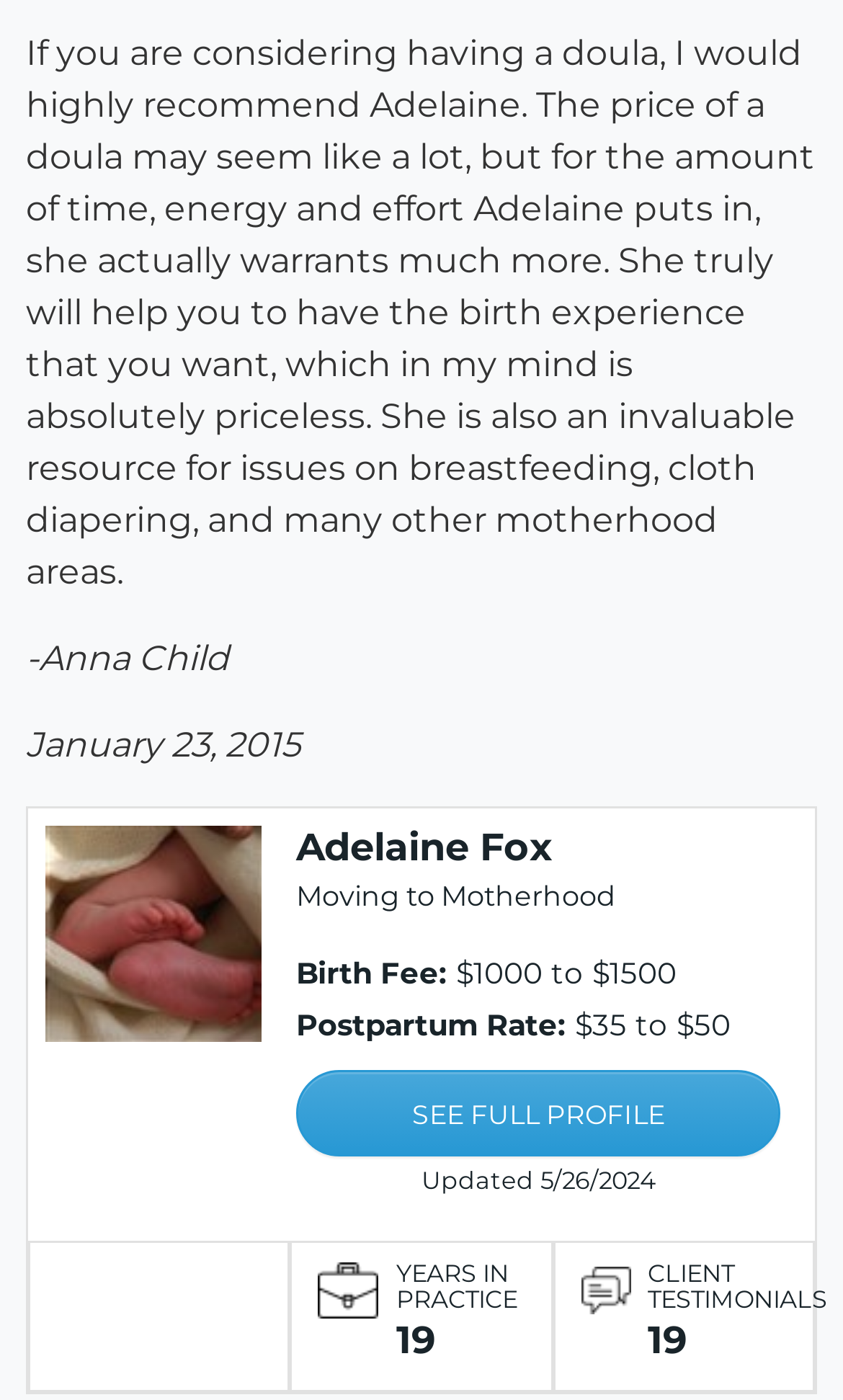Answer the question with a single word or phrase: 
What is the birth fee range?

$1000 to $1500